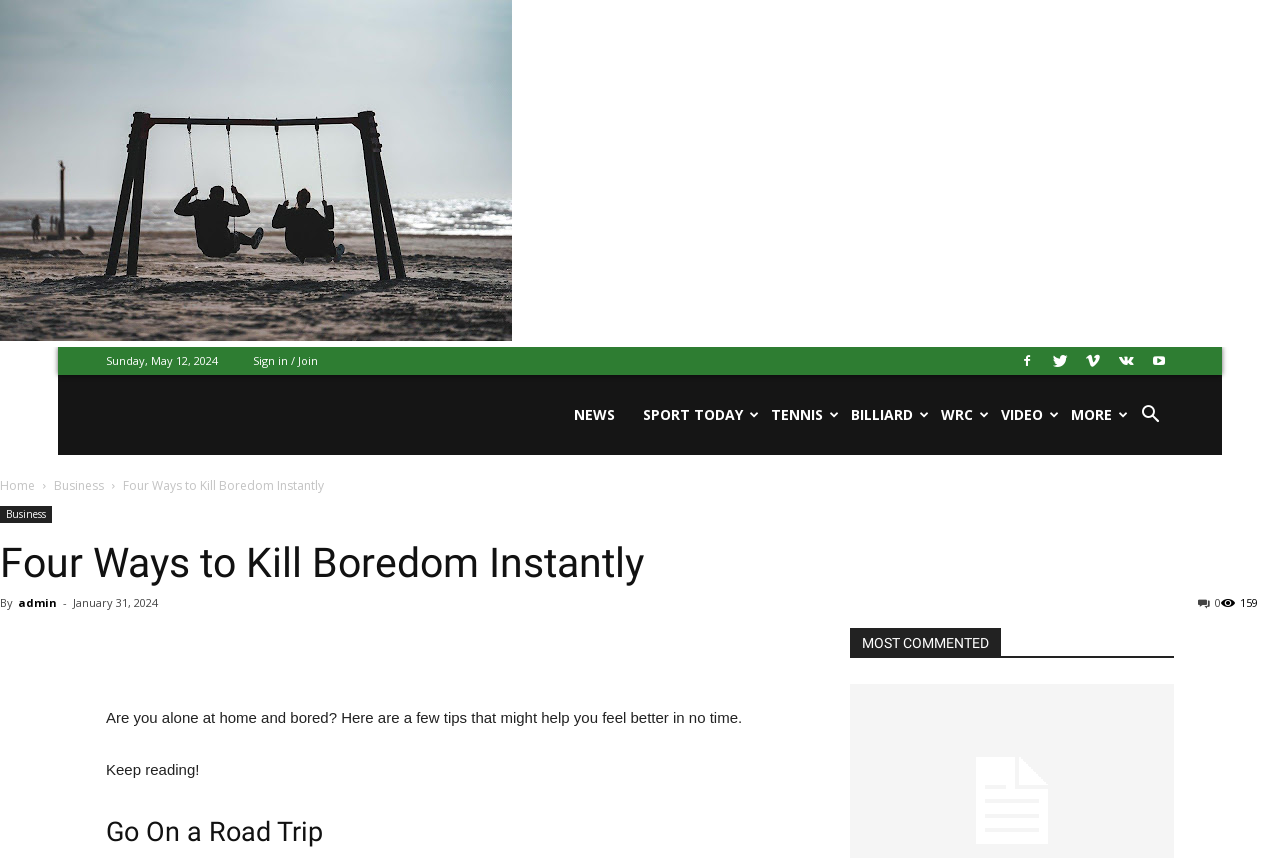Locate the bounding box coordinates of the element that needs to be clicked to carry out the instruction: "Read the article Four Ways to Kill Boredom Instantly". The coordinates should be given as four float numbers ranging from 0 to 1, i.e., [left, top, right, bottom].

[0.096, 0.556, 0.253, 0.576]